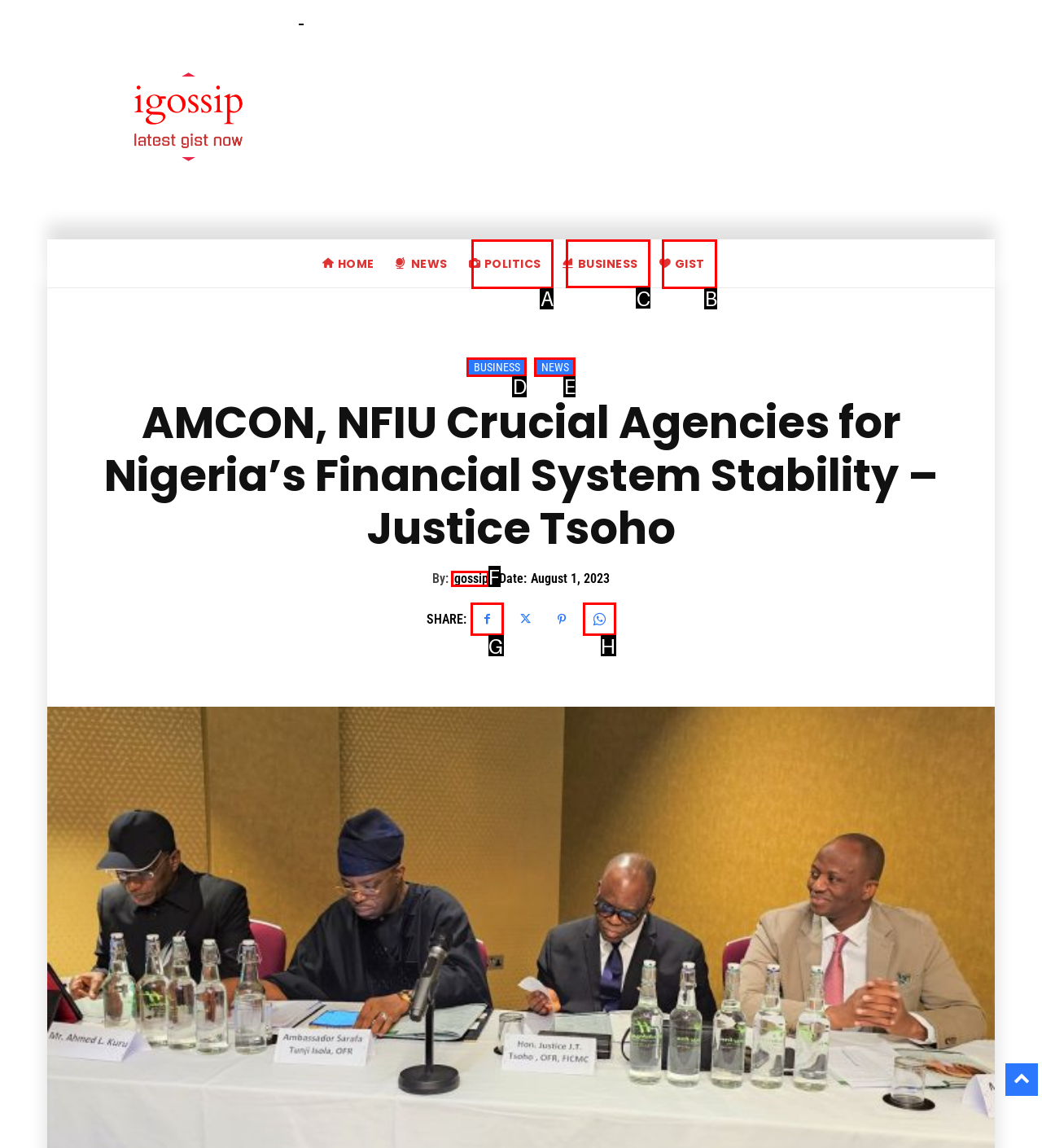Choose the correct UI element to click for this task: Click the BUSINESS link Answer using the letter from the given choices.

C